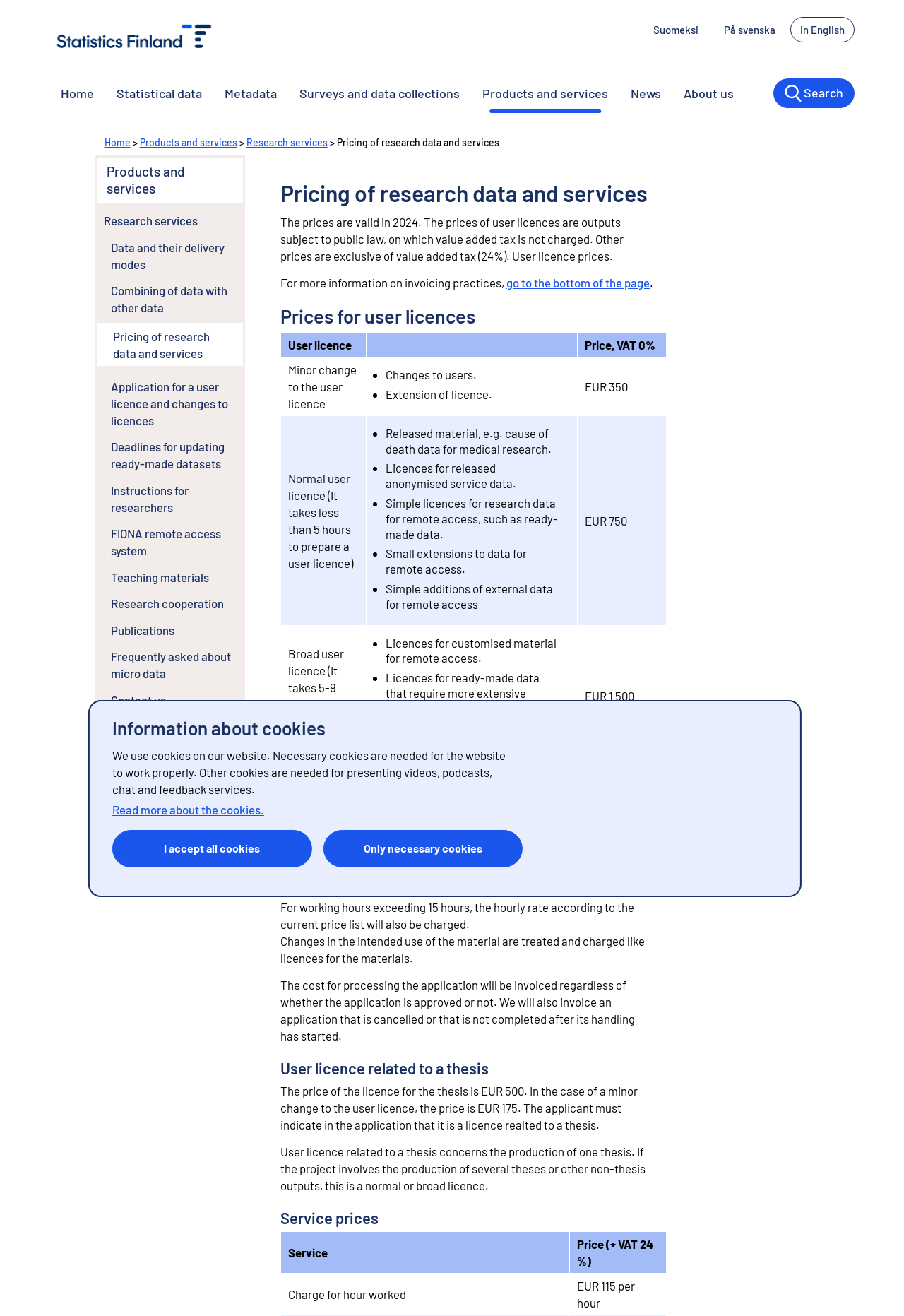Please find the bounding box coordinates of the element that you should click to achieve the following instruction: "Go to the home page". The coordinates should be presented as four float numbers between 0 and 1: [left, top, right, bottom].

[0.055, 0.013, 0.242, 0.056]